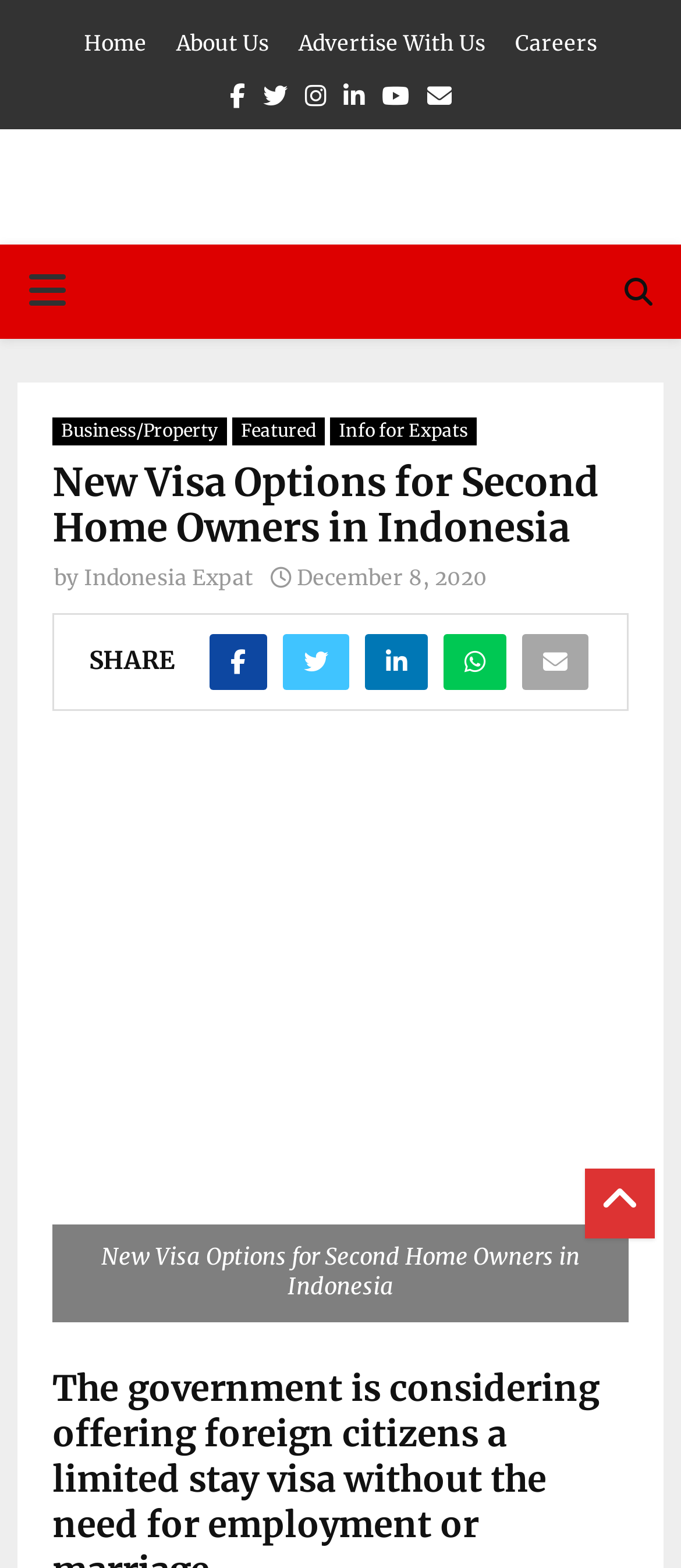Locate the bounding box coordinates of the element to click to perform the following action: 'Share the article'. The coordinates should be given as four float values between 0 and 1, in the form of [left, top, right, bottom].

[0.131, 0.411, 0.256, 0.431]